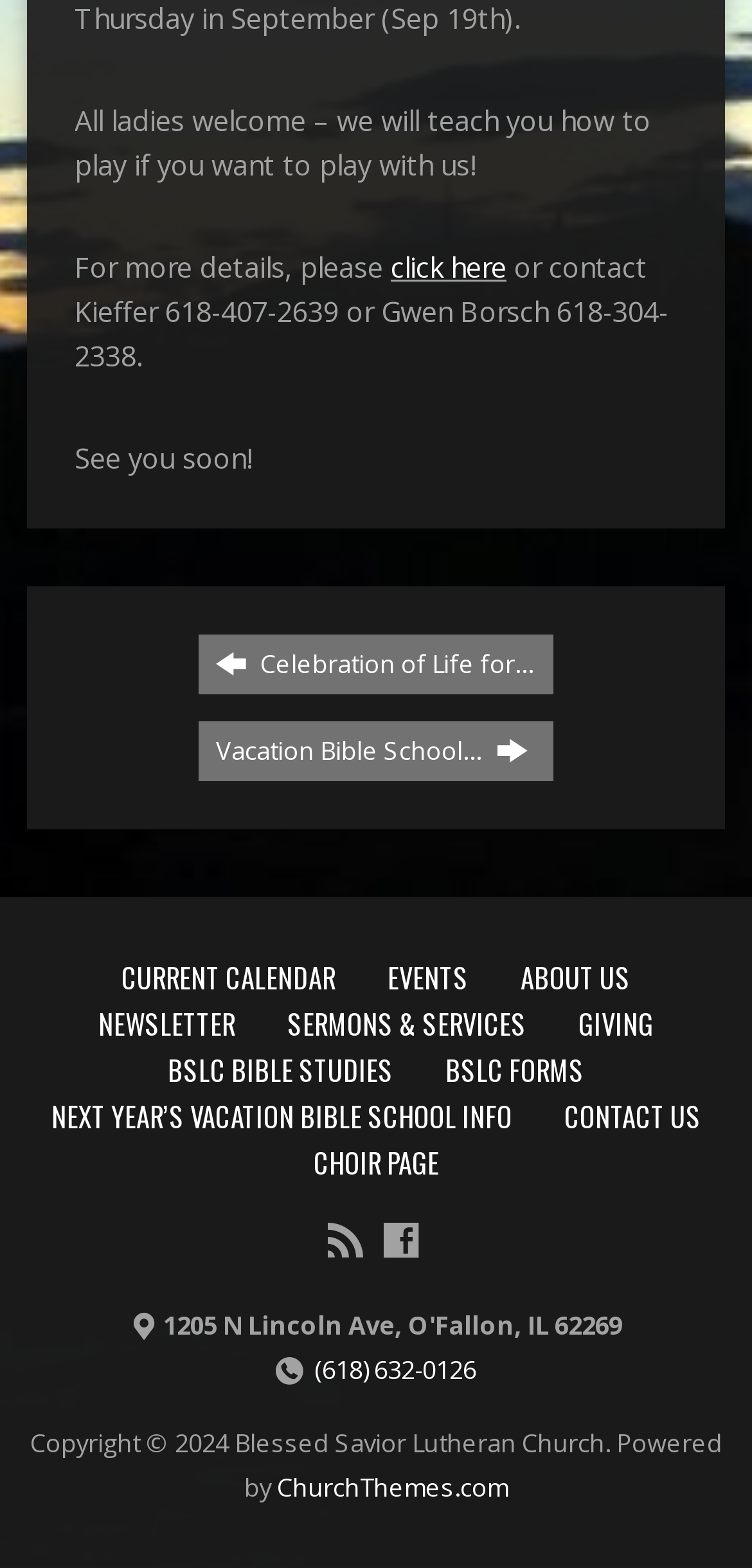Provide a one-word or brief phrase answer to the question:
How many links are there in the top section of the webpage?

3